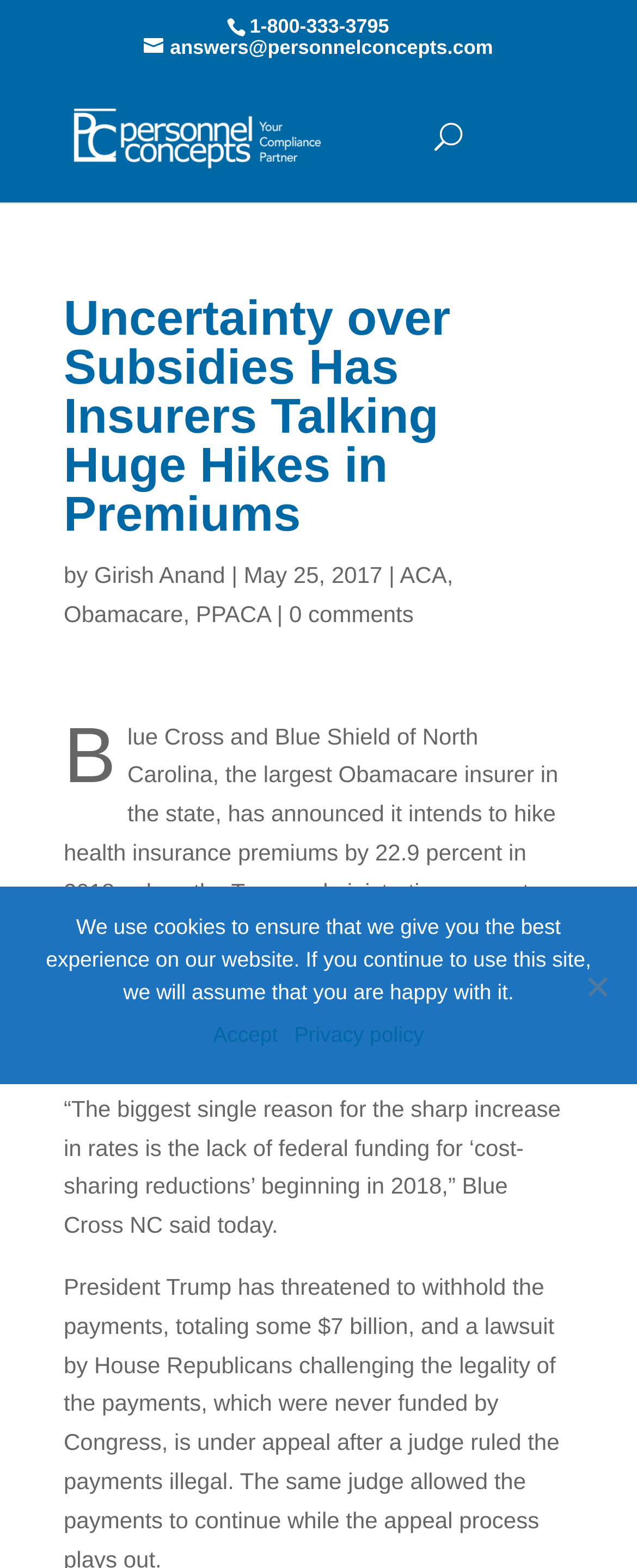Highlight the bounding box coordinates of the element you need to click to perform the following instruction: "Call the phone number."

None